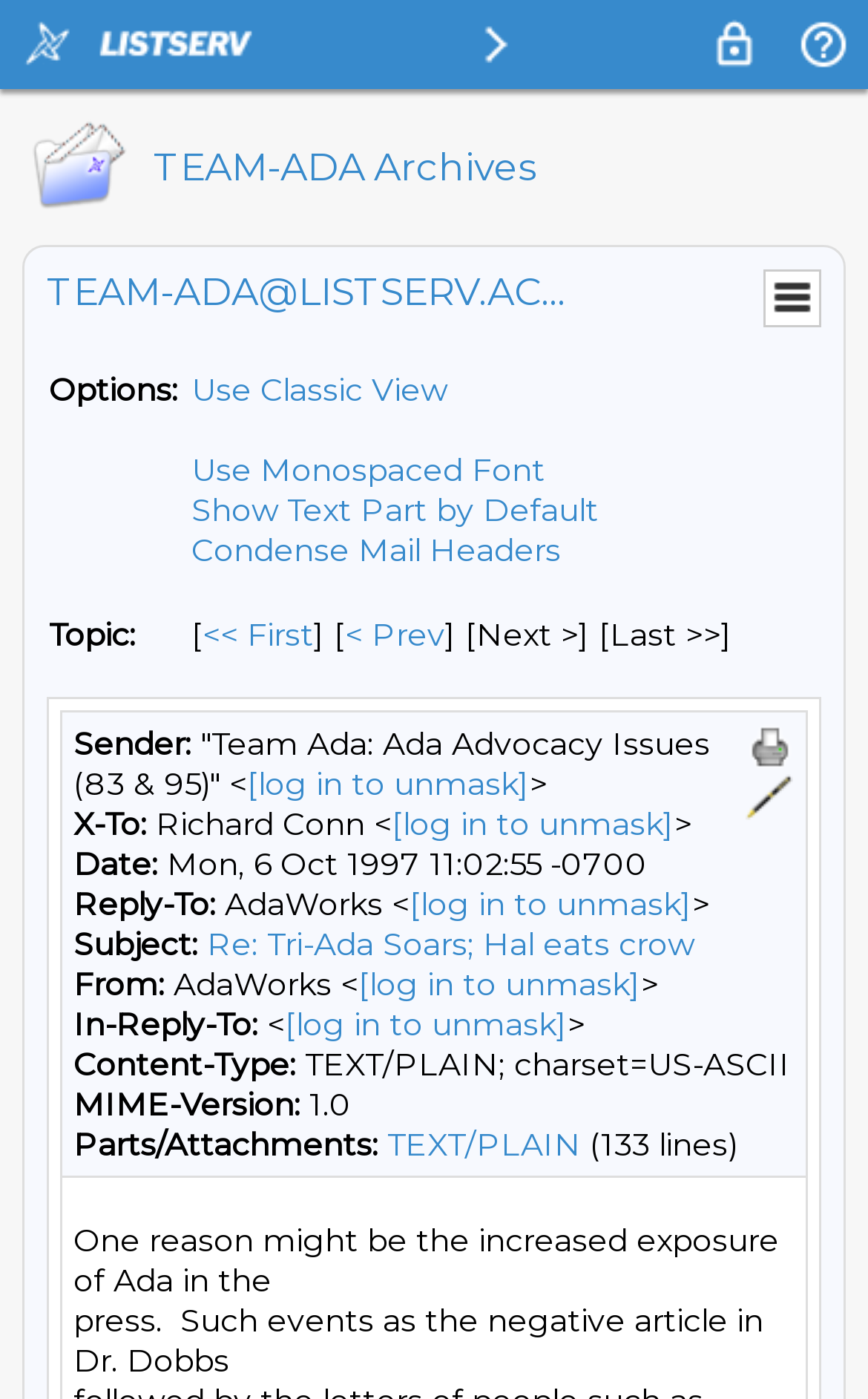Please find the bounding box for the following UI element description. Provide the coordinates in (top-left x, top-left y, bottom-right x, bottom-right y) format, with values between 0 and 1: TEXT/PLAIN

[0.446, 0.804, 0.669, 0.832]